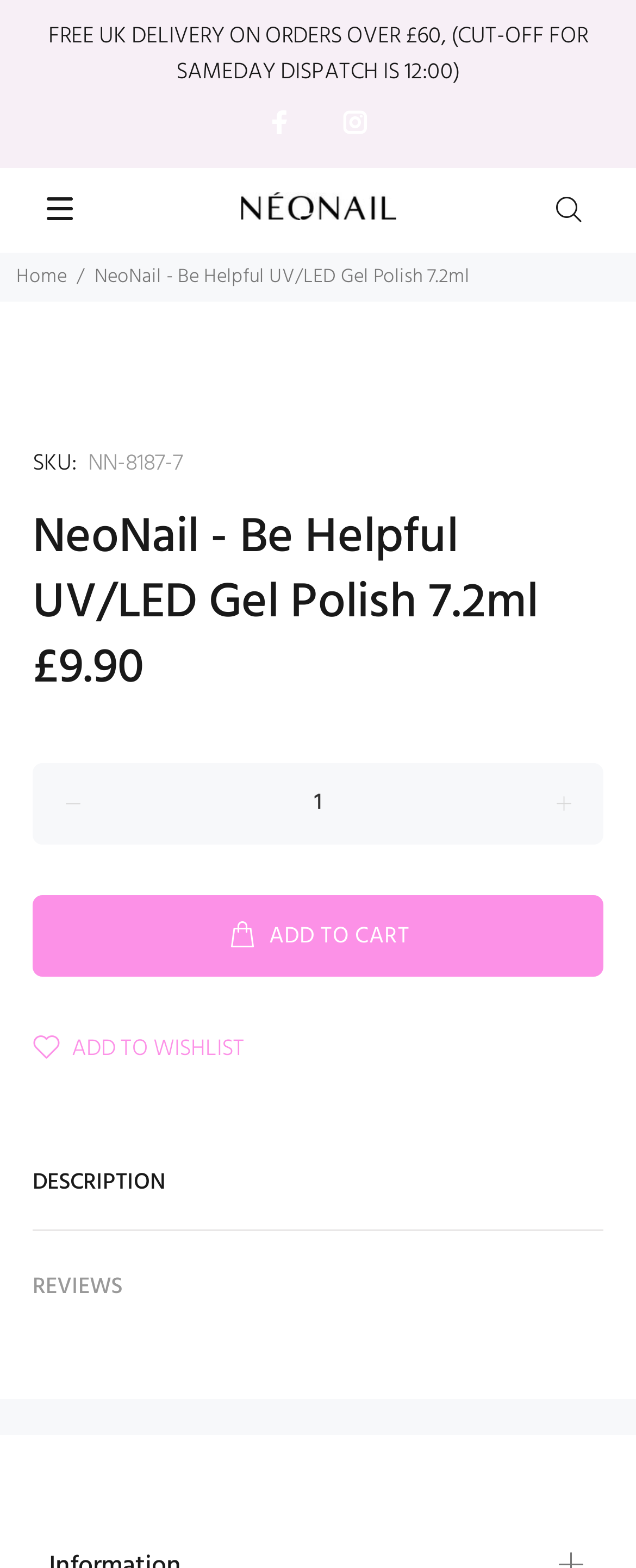Offer a detailed explanation of the webpage layout and contents.

This webpage is about a product called "NeoNail - Be Helpful UV/LED Gel Polish 7.2ml". At the top right corner, there is a cart icon. Below it, there is a notification about free UK delivery on orders over £60. 

On the top left, there are two icons, followed by a small image. Next to the image, there is a link with no text. 

The product name "NeoNail - Be Helpful UV/LED Gel Polish 7.2ml" is displayed prominently in the middle of the page, with a SKU number "NN-8187-7" below it. The product price "£9.90" is displayed below the SKU number.

There is a textbox below the price, with a default value of "1". 

A prominent "ADD TO CART" button is located below the textbox, with an "ADD TO WISHLIST" link next to it. The wishlist link has a small image preceding it.

The product description and reviews sections are located at the bottom of the page, with "DESCRIPTION" and "REVIEWS" headings respectively.